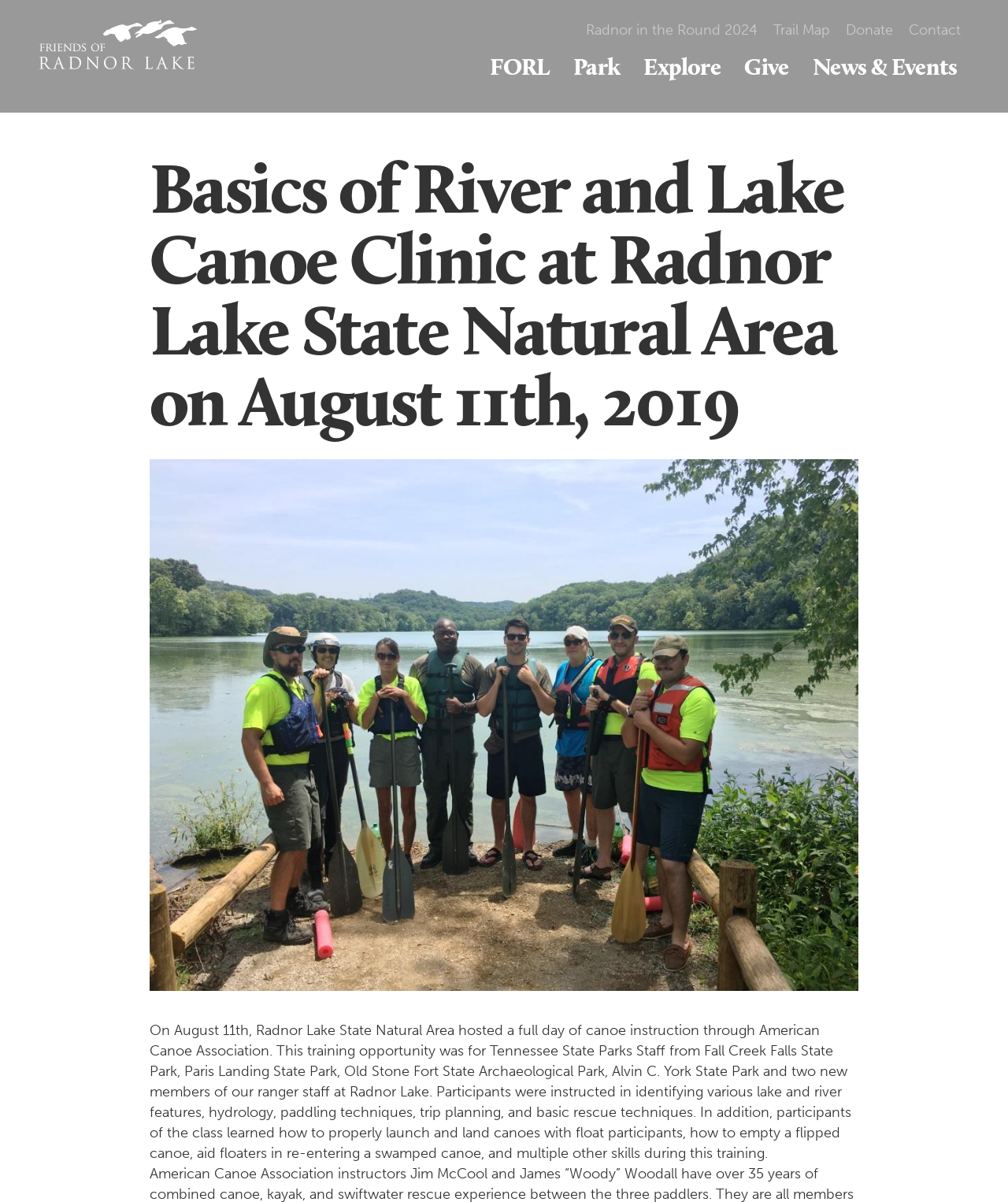Please determine the bounding box coordinates of the element to click in order to execute the following instruction: "Click the 'Radnor in the Round 2024' link". The coordinates should be four float numbers between 0 and 1, specified as [left, top, right, bottom].

[0.573, 0.016, 0.759, 0.033]